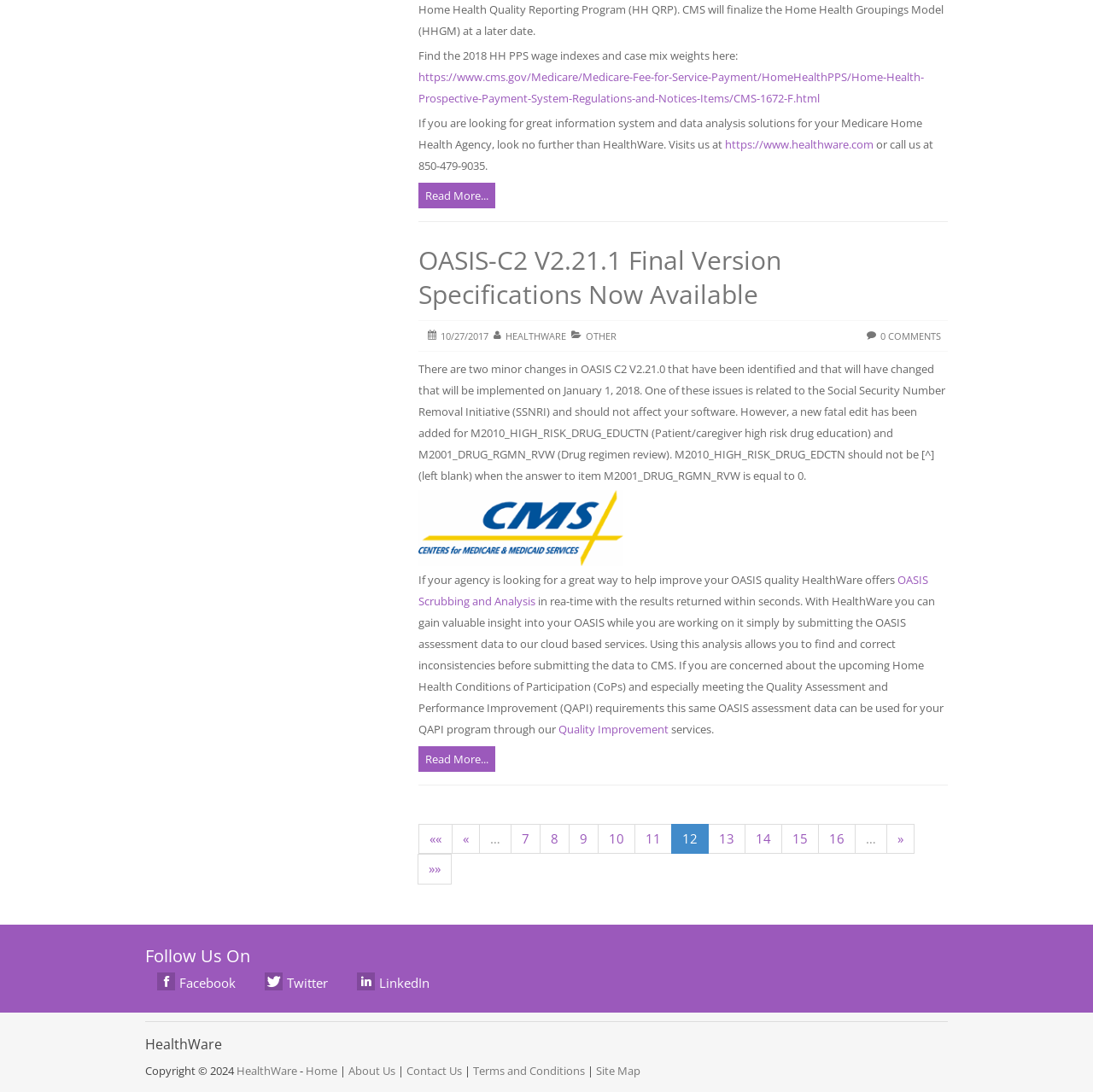Determine the bounding box coordinates of the clickable element to complete this instruction: "Learn more about OASIS Scrubbing and Analysis". Provide the coordinates in the format of four float numbers between 0 and 1, [left, top, right, bottom].

[0.383, 0.524, 0.849, 0.557]